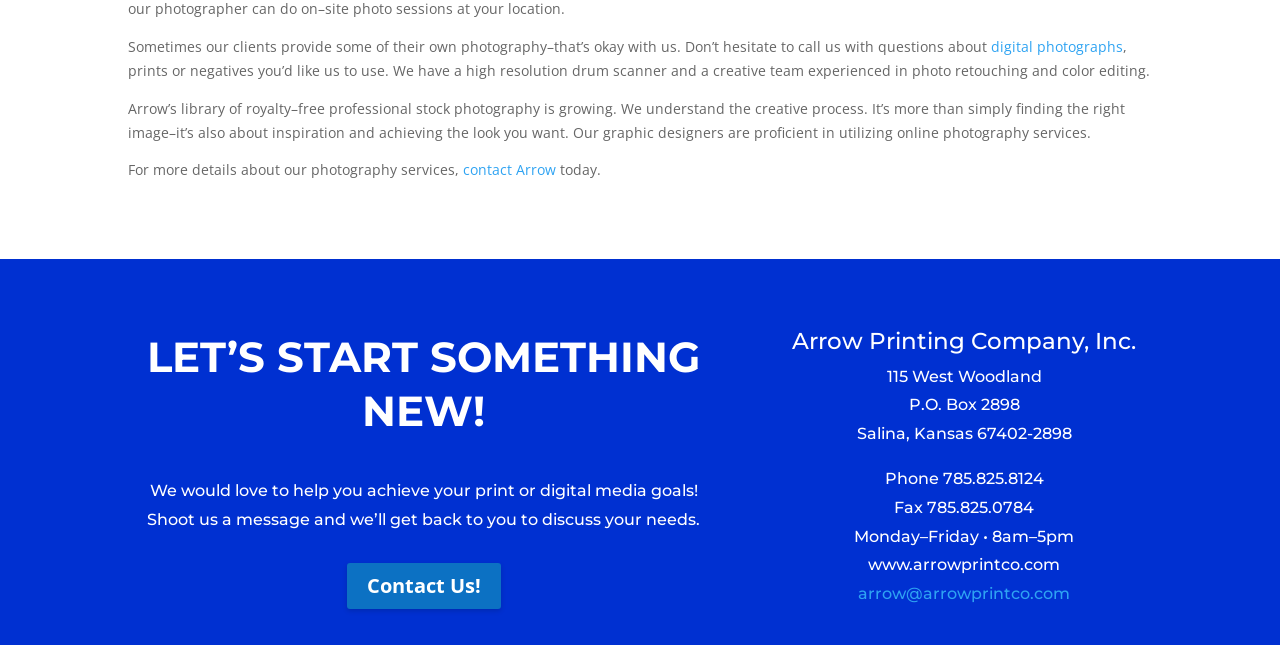Using the webpage screenshot, locate the HTML element that fits the following description and provide its bounding box: "arrow@arrowprintco.com".

[0.67, 0.906, 0.836, 0.935]